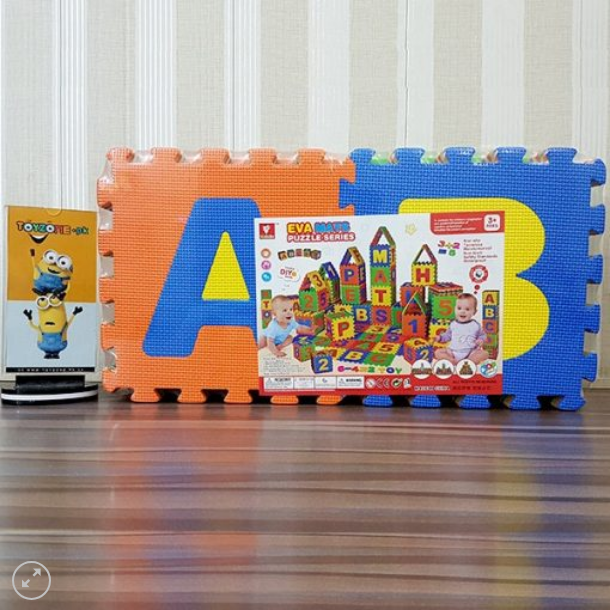What character is on the display stand?
Using the image, respond with a single word or phrase.

Minion